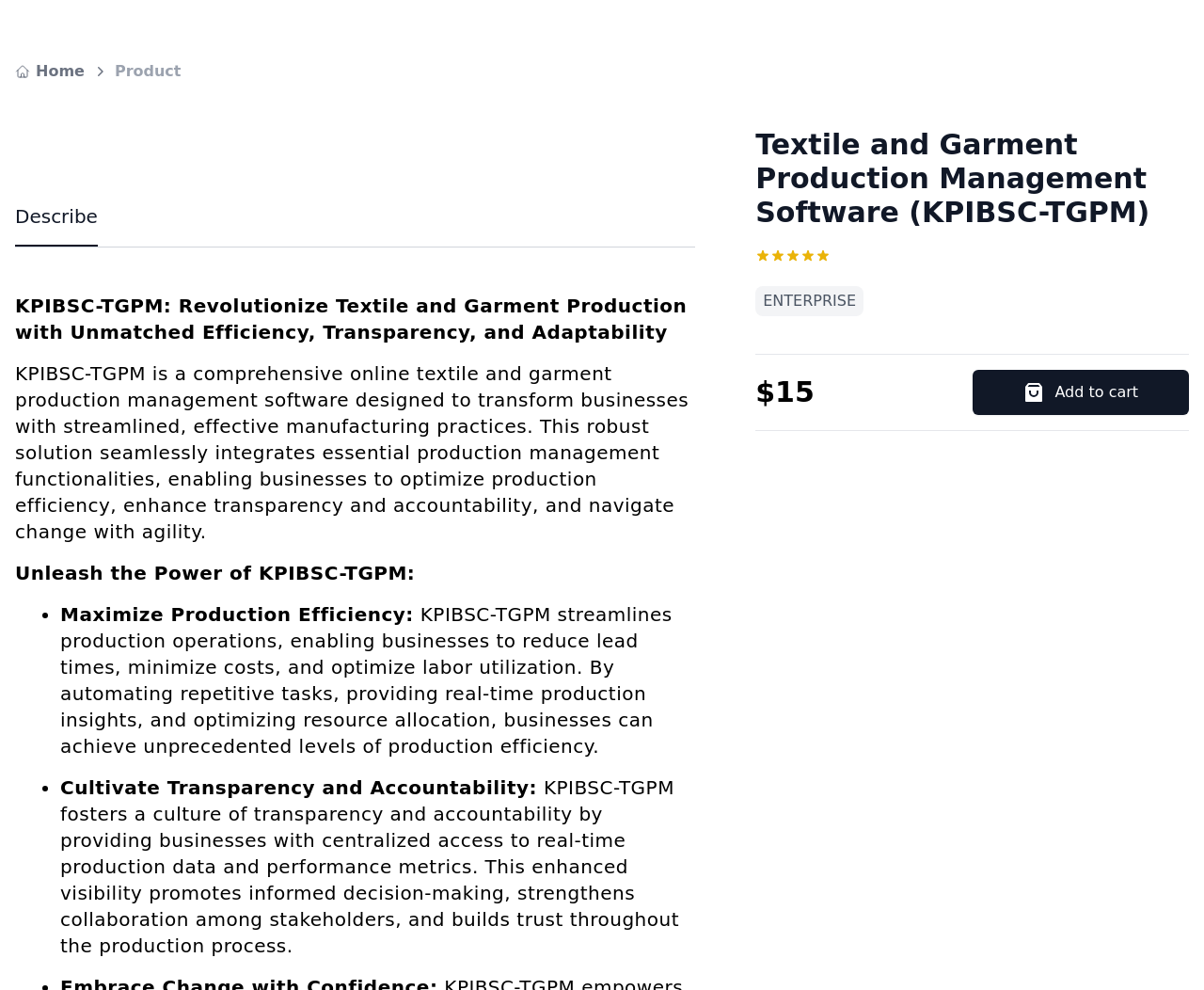Create a detailed narrative of the webpage’s visual and textual elements.

The webpage is about Textile and Garment Production Management Software (KPIBSC-TGPM). At the top, there is a navigation bar with two links, "Home" and "Product", which are positioned side by side. Below the navigation bar, there is a heading with the same title as the webpage. 

To the right of the heading, there are five small images lined up horizontally. Below the images, there is a section with the title "Tags" and a button labeled "ENTERPRISE". Next to this section, there is a text "$15" and a button "Add to cart" positioned to the right.

On the left side of the page, there is a section with a title "Describe" and a brief introduction to KPIBSC-TGPM, which is a comprehensive online textile and garment production management software. Below this introduction, there is a detailed description of the software, explaining how it can transform businesses with streamlined, effective manufacturing practices.

Further down, there is a section titled "Unleash the Power of KPIBSC-TGPM:", which lists two benefits of using the software. The first benefit, "Maximize Production Efficiency", is described in detail, explaining how the software can help businesses reduce lead times, minimize costs, and optimize labor utilization. The second benefit, "Cultivate Transparency and Accountability", is also described, highlighting how the software provides centralized access to real-time production data and performance metrics, promoting informed decision-making and building trust throughout the production process.